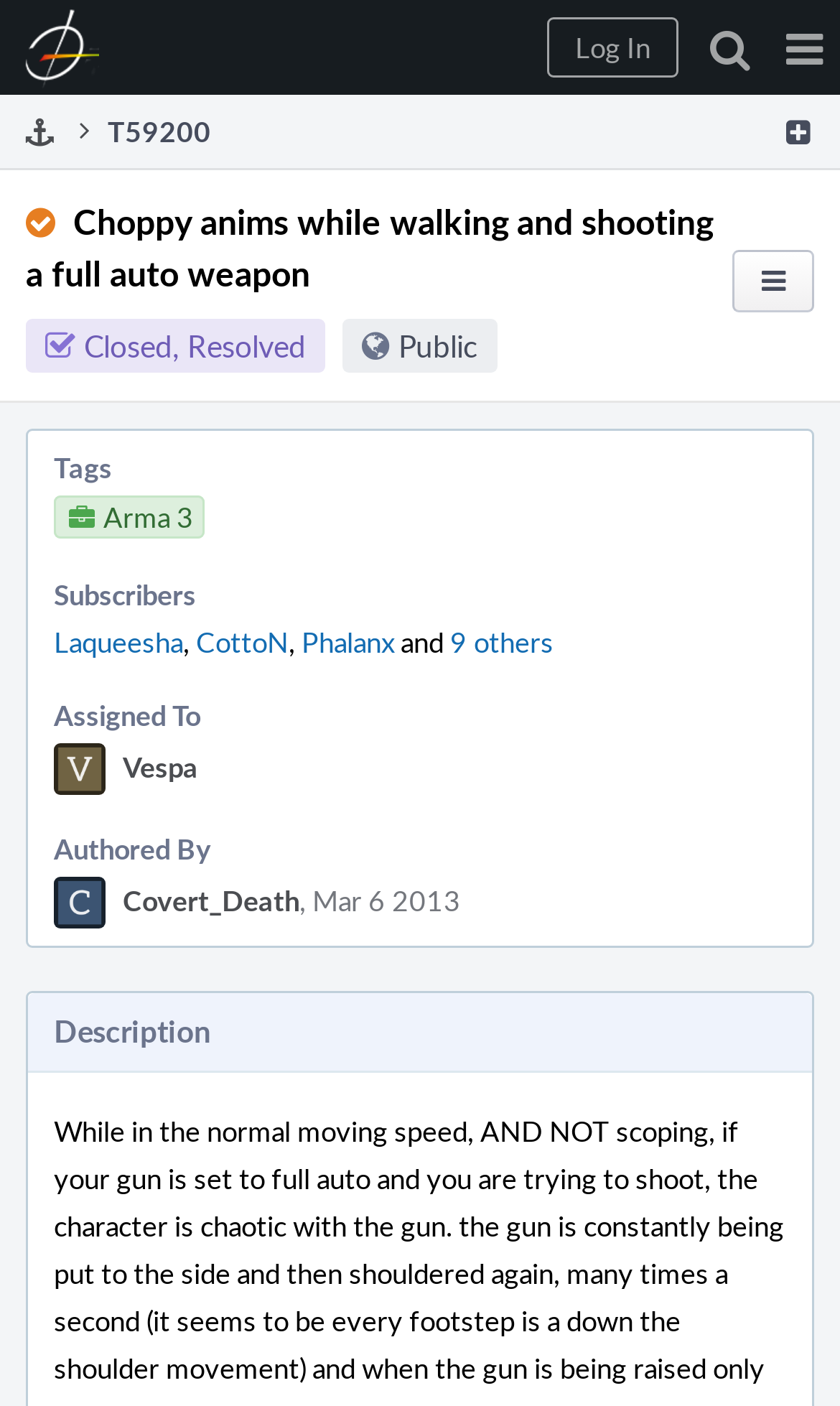Determine the coordinates of the bounding box for the clickable area needed to execute this instruction: "View Description".

[0.064, 0.716, 0.936, 0.752]